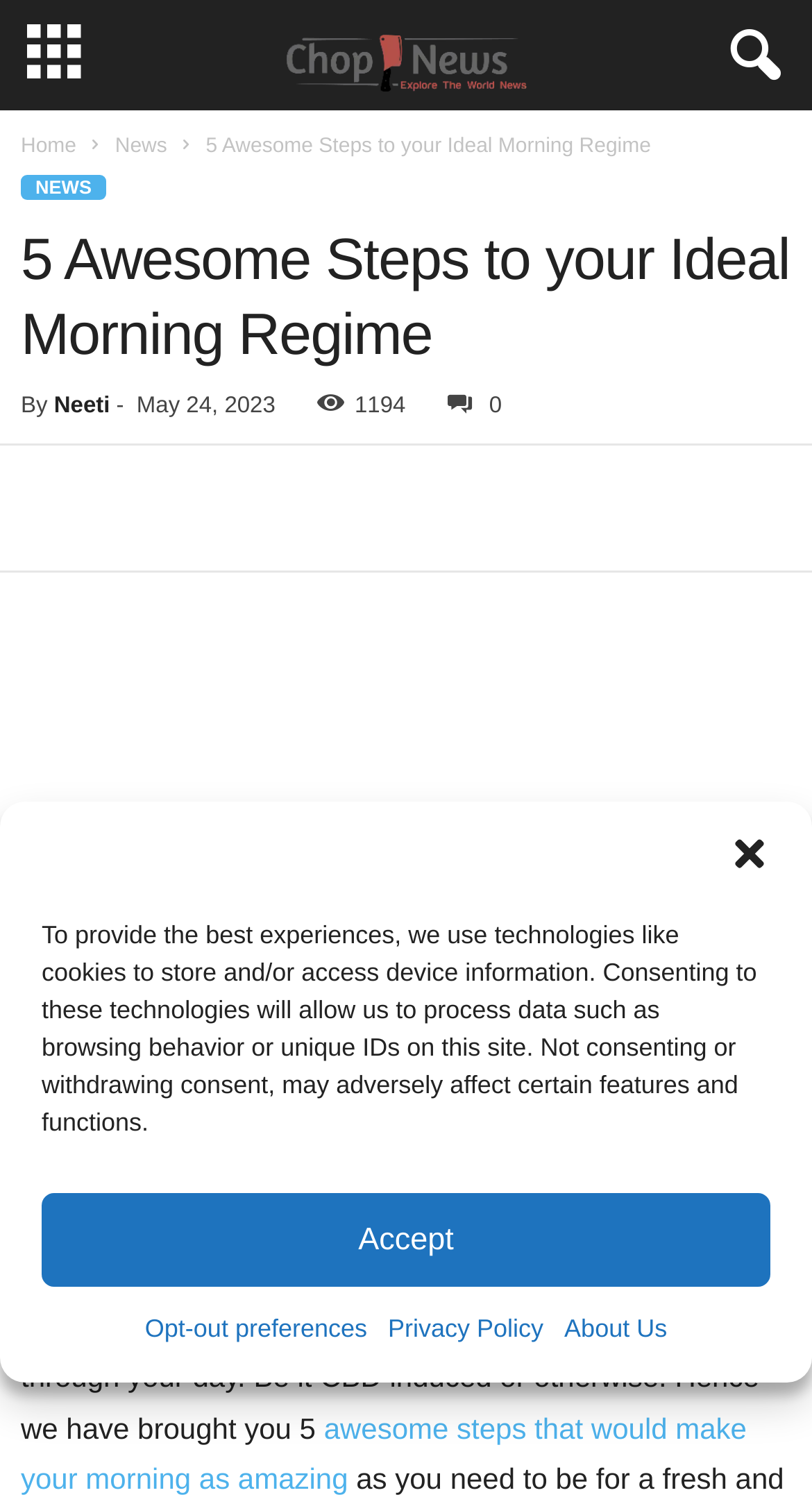Pinpoint the bounding box coordinates of the area that must be clicked to complete this instruction: "View the Morning Regime image".

[0.026, 0.395, 0.974, 0.737]